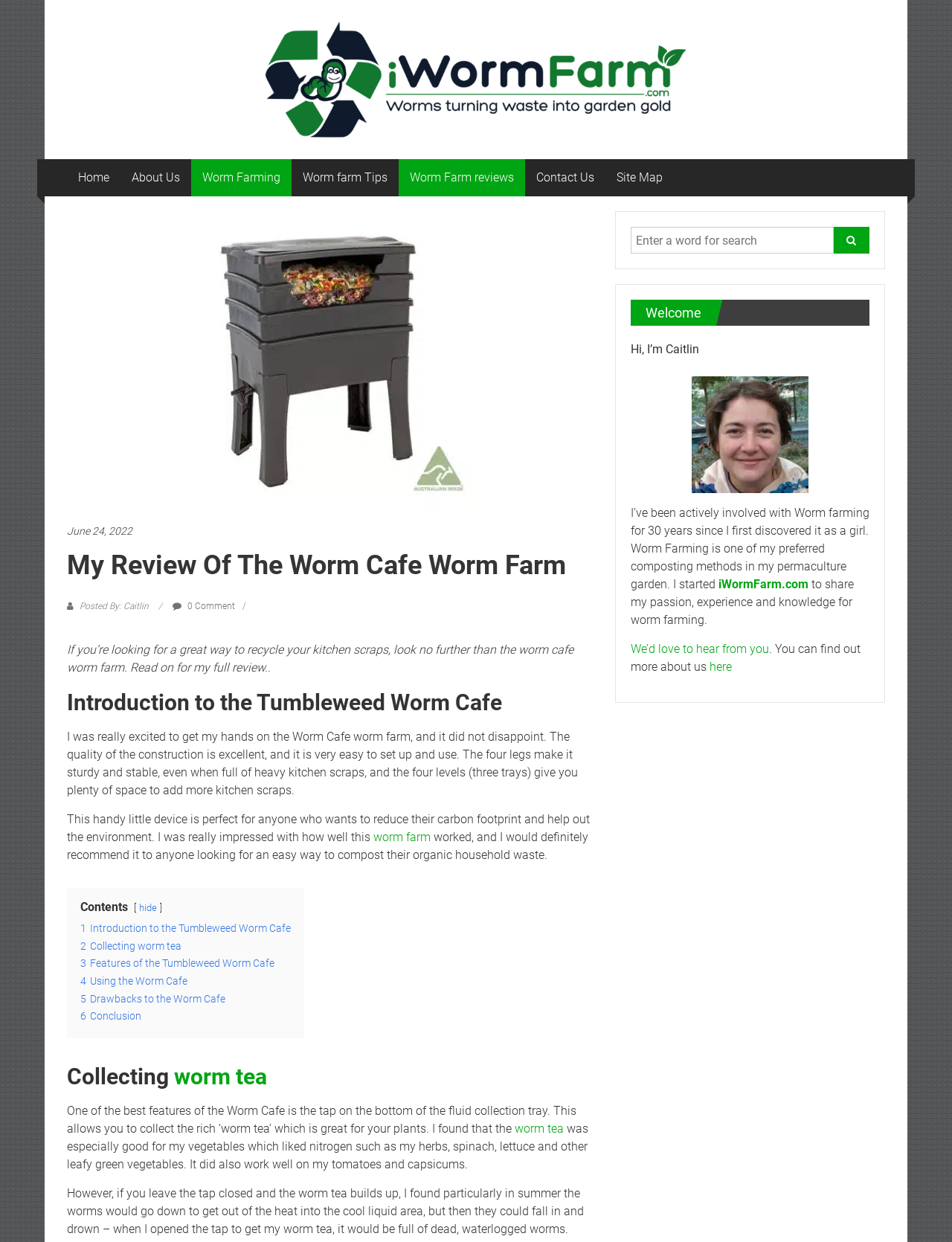Who is the author of the review?
Can you offer a detailed and complete answer to this question?

The author of the review is Caitlin, which can be found in the link 'Posted By: Caitlin' and also in the text 'Hi, I’m Caitlin' in the welcome section.